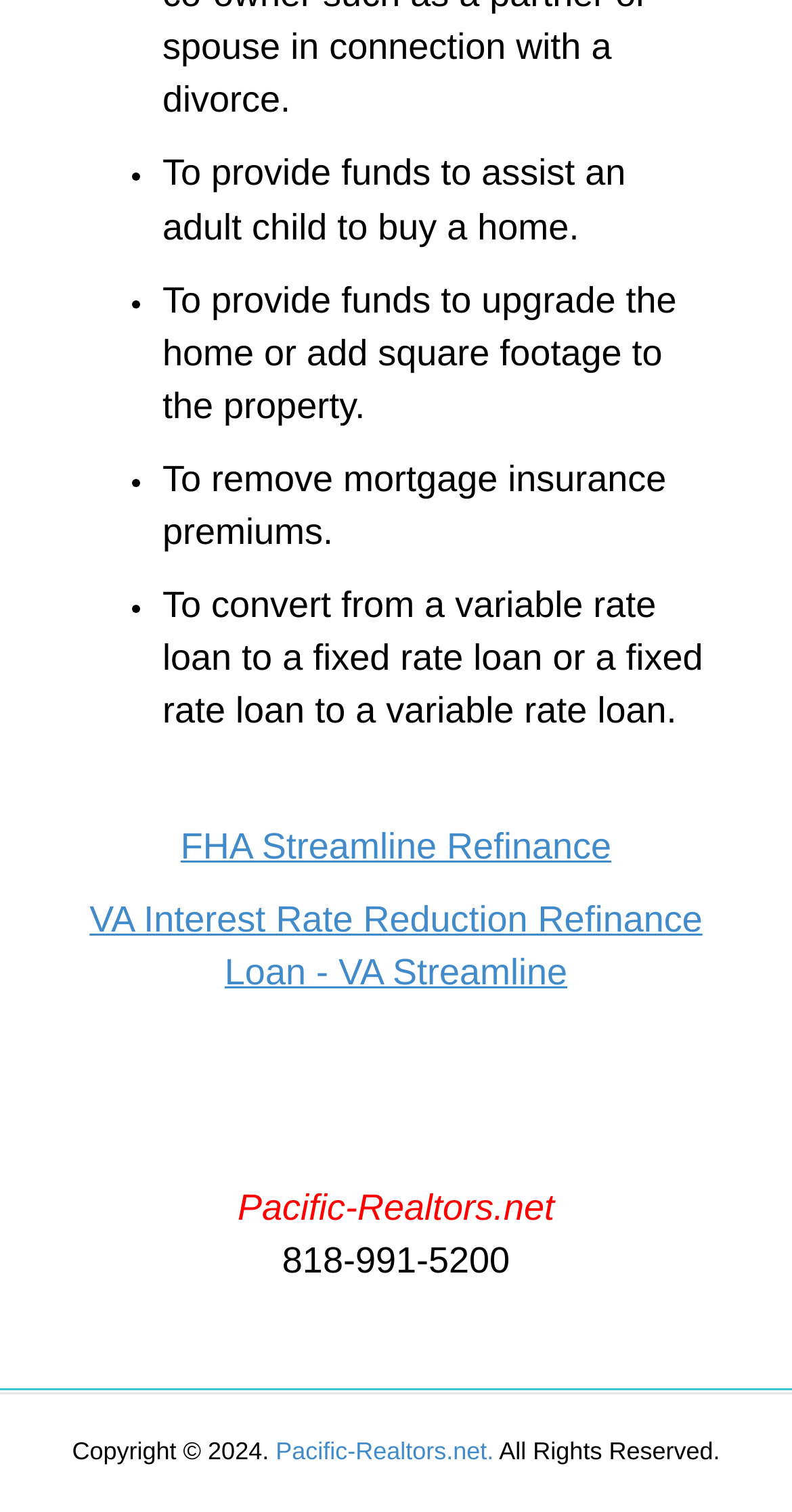Show the bounding box coordinates for the HTML element described as: "Pacific-Realtors.net.".

[0.348, 0.951, 0.623, 0.969]